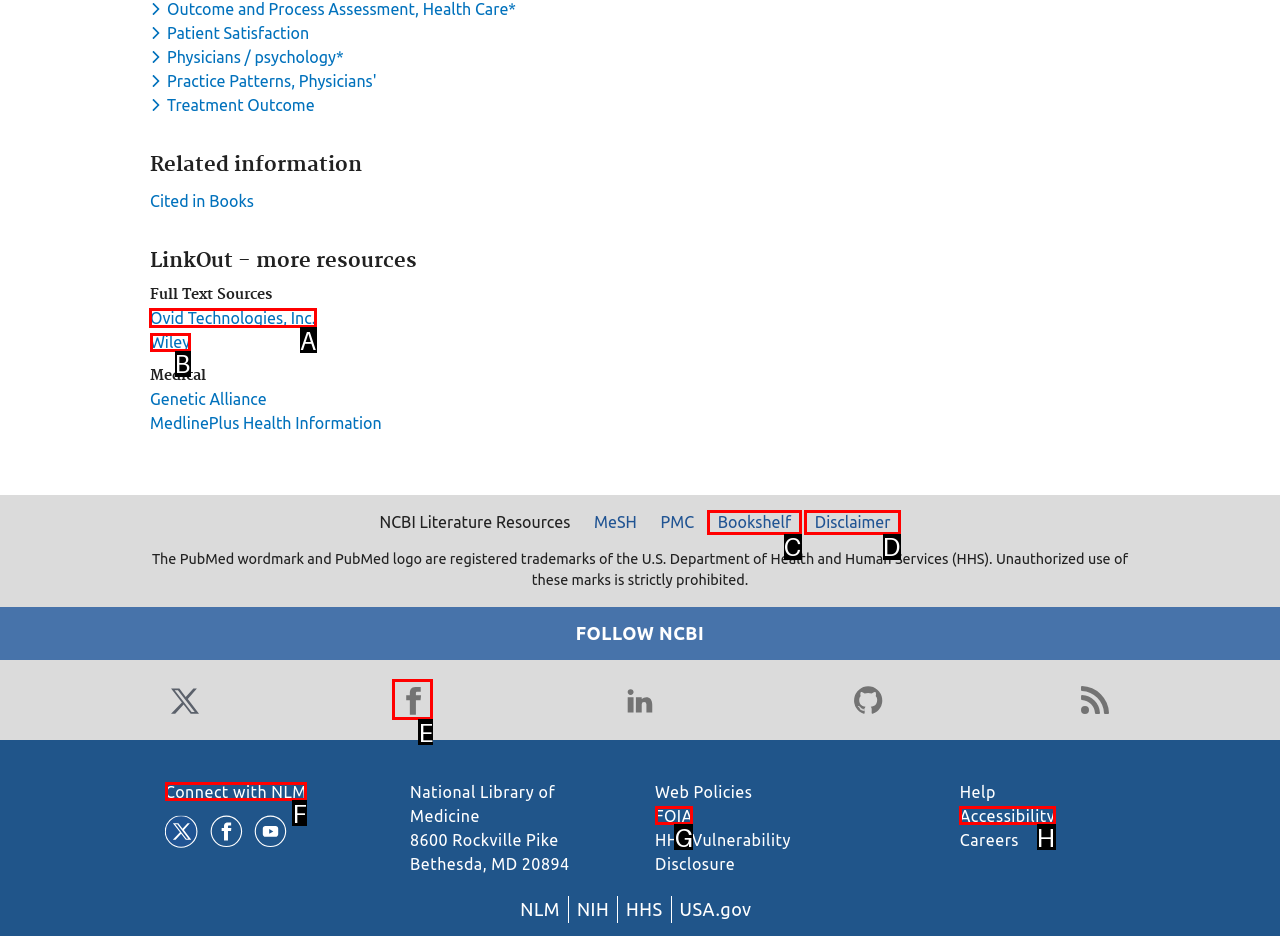Indicate the UI element to click to perform the task: Visit Ovid Technologies, Inc.. Reply with the letter corresponding to the chosen element.

A